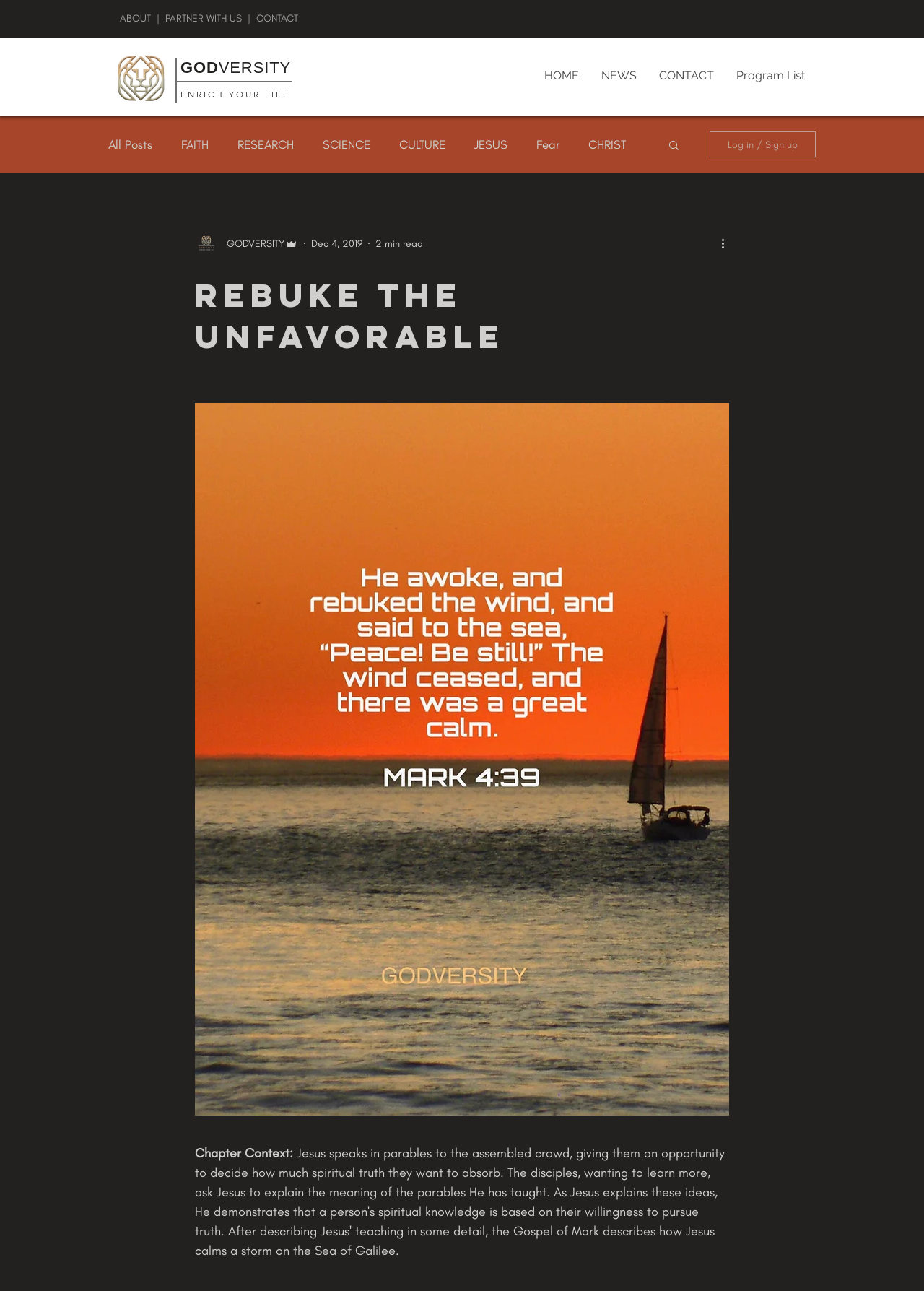Elaborate on the information and visuals displayed on the webpage.

This webpage appears to be a blog or article page focused on religious topics. At the top, there is a navigation menu with links to "ABOUT", "PARTNER WITH US", and "CONTACT". Below this, there is a prominent heading "GODVERSITY" with a link to the same name. 

To the right of the "GODVERSITY" heading, there is another heading "ENRICH YOUR LIFE" with a link to the same name. Below these headings, there is a navigation menu labeled "blog" with various links to categories such as "FAITH", "RESEARCH", "SCIENCE", "CULTURE", and "JESUS". 

Further down the page, there is a button labeled "Search" with a search icon. To the right of the search button, there is a button labeled "Log in / Sign up". 

The main content of the page appears to be an article titled "Rebuke The Unfavorable". The article has a chapter context that discusses Jesus speaking in parables to a crowd, giving them an opportunity to decide how much spiritual truth they want to absorb. The disciples, wanting to learn more, are also mentioned. 

The article is accompanied by a writer's picture and has information about the author, including their name and the date the article was published. There is also a button labeled "More actions" and a heading that indicates the article is a 2-minute read.